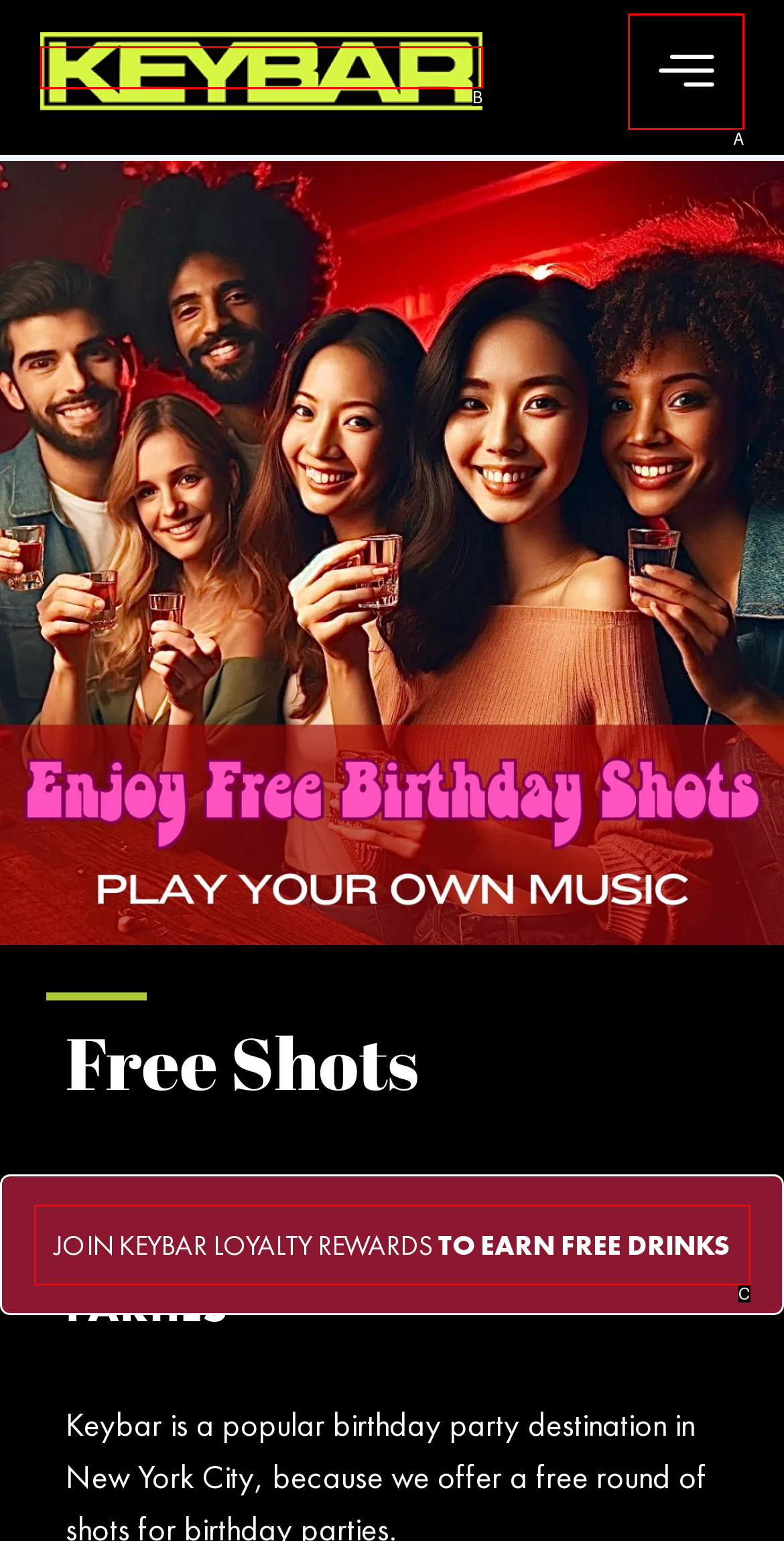From the given options, find the HTML element that fits the description: Main Menu. Reply with the letter of the chosen element.

A